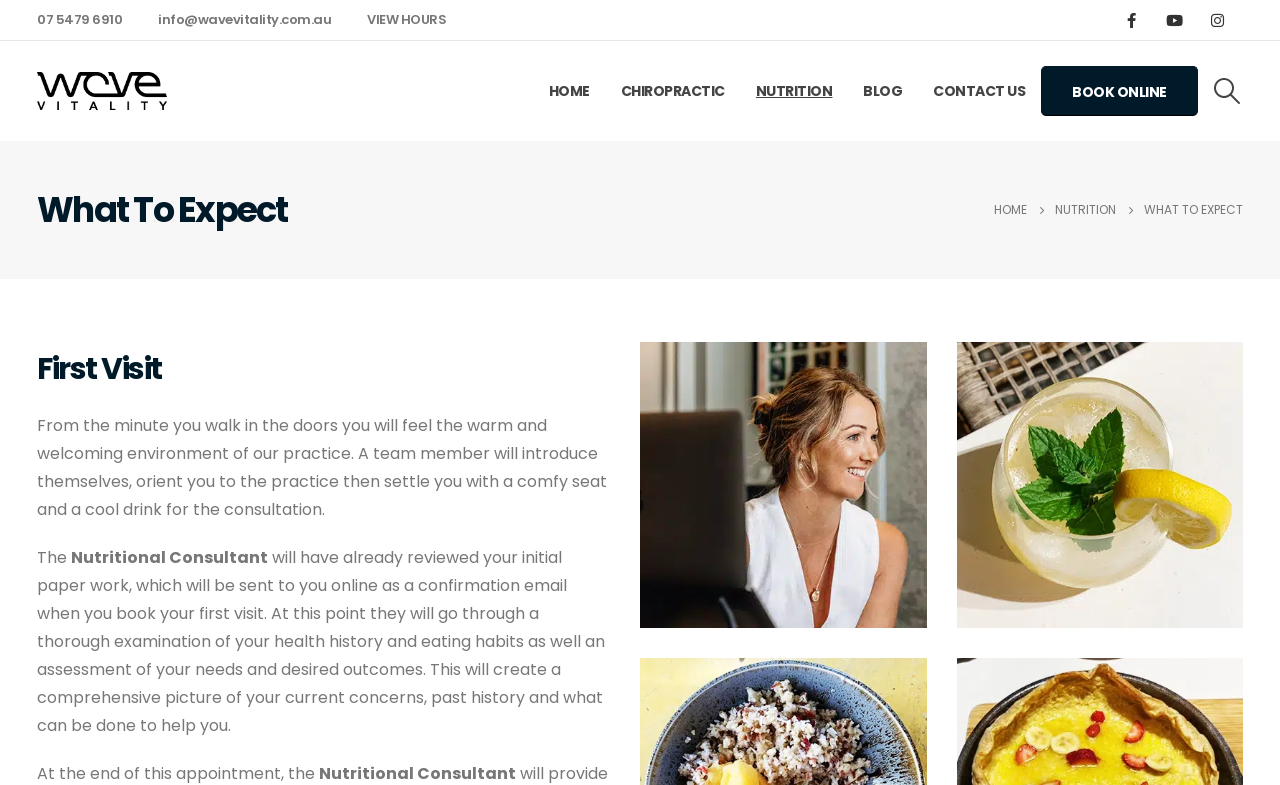Can you find the bounding box coordinates of the area I should click to execute the following instruction: "read excerpts from 'Heart Breathings'"?

None